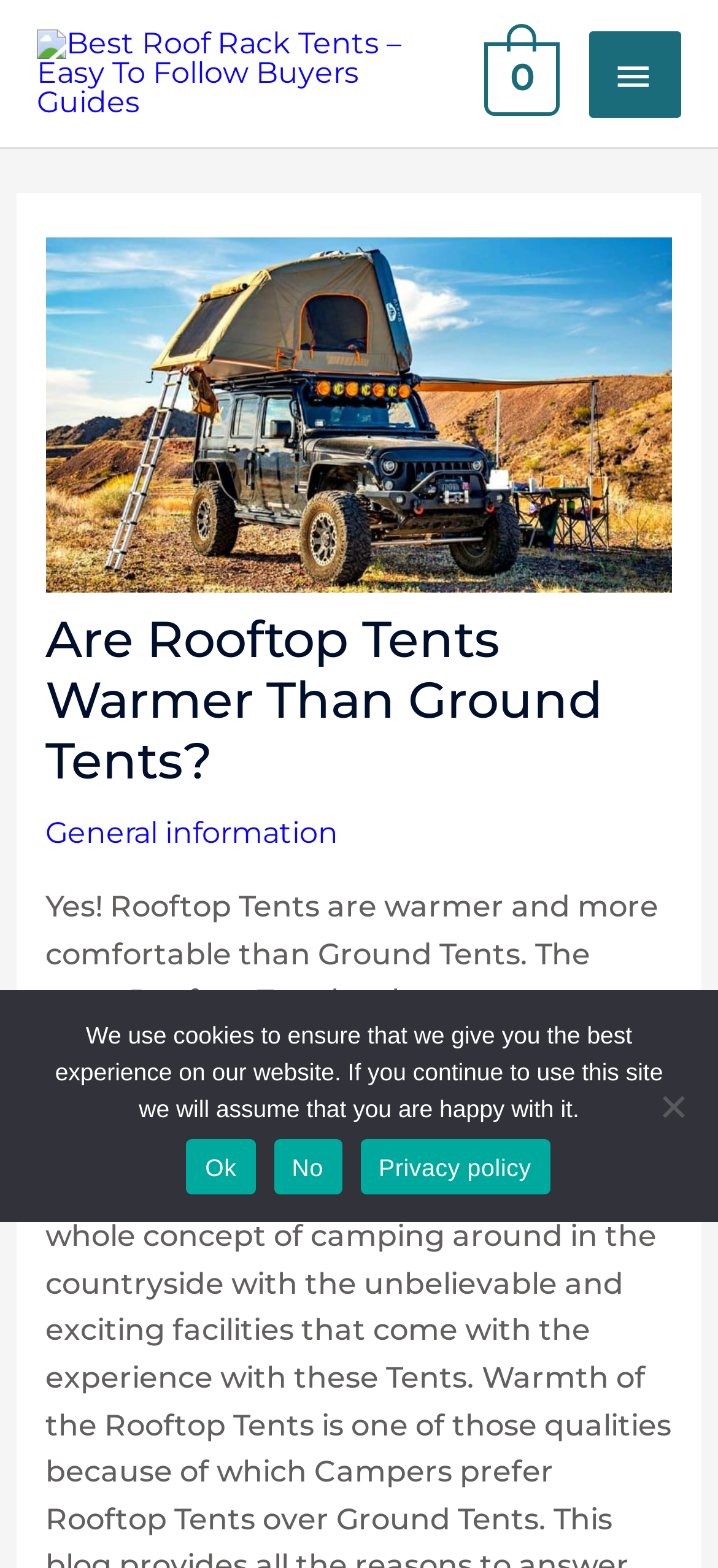Provide a brief response to the question below using a single word or phrase: 
How many links are in the article section?

2